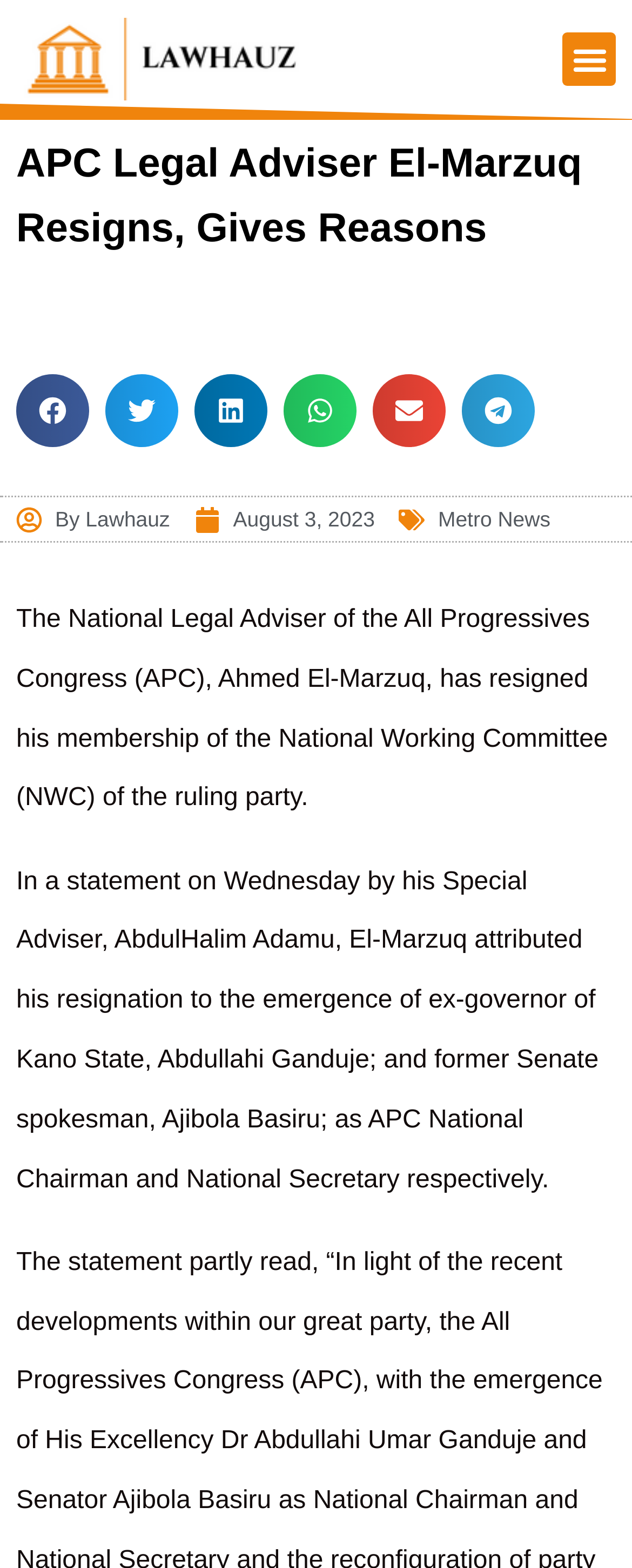Who wrote the article?
Please answer the question with a single word or phrase, referencing the image.

Lawhauz